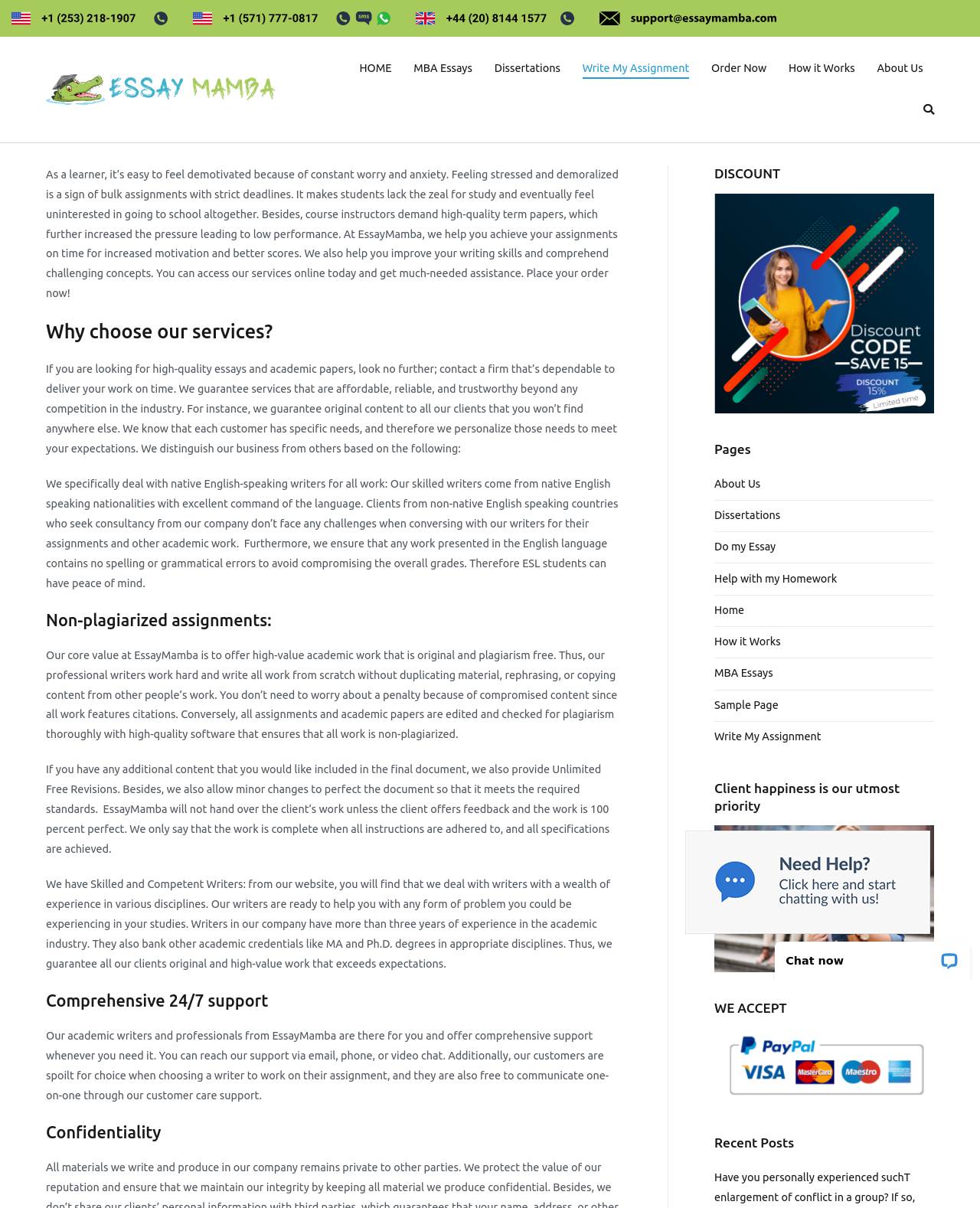What is the name of the company?
Please answer using one word or phrase, based on the screenshot.

EssayMamba